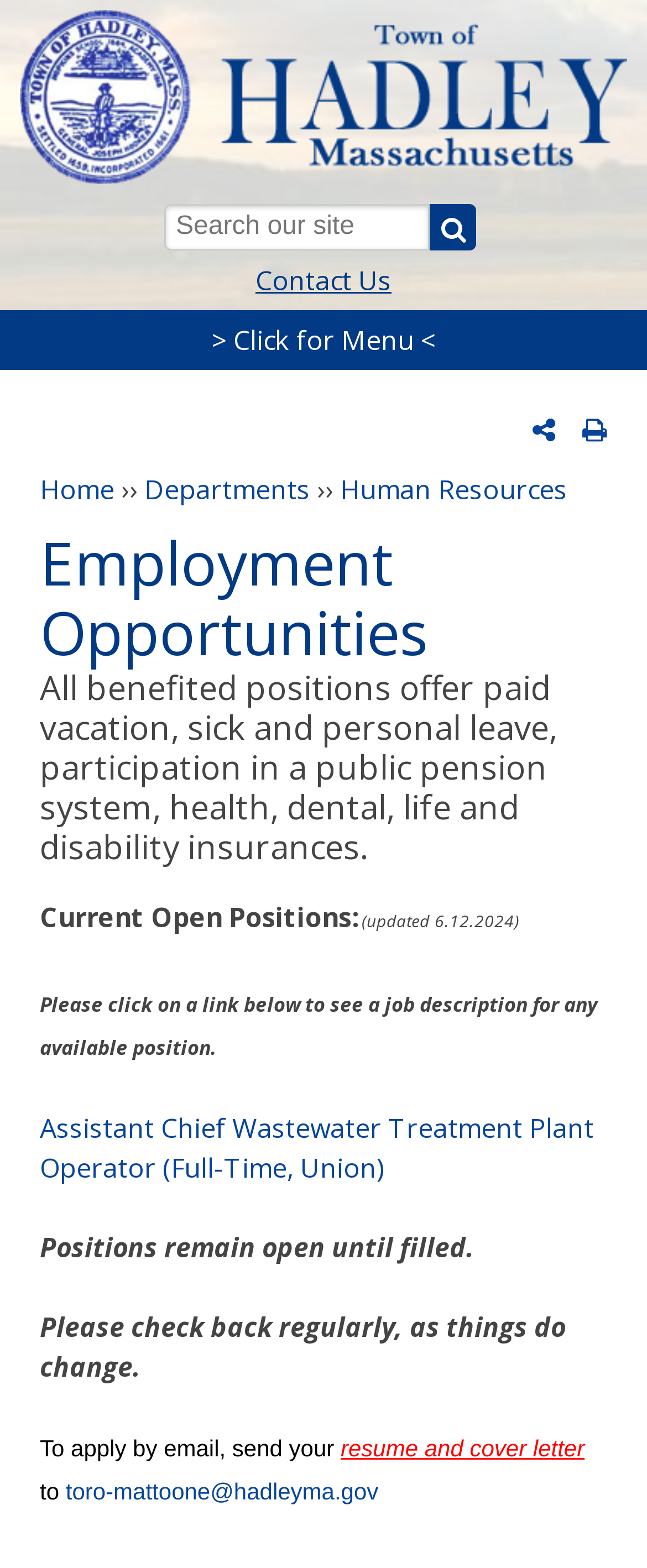Please locate the clickable area by providing the bounding box coordinates to follow this instruction: "View cookie settings".

None